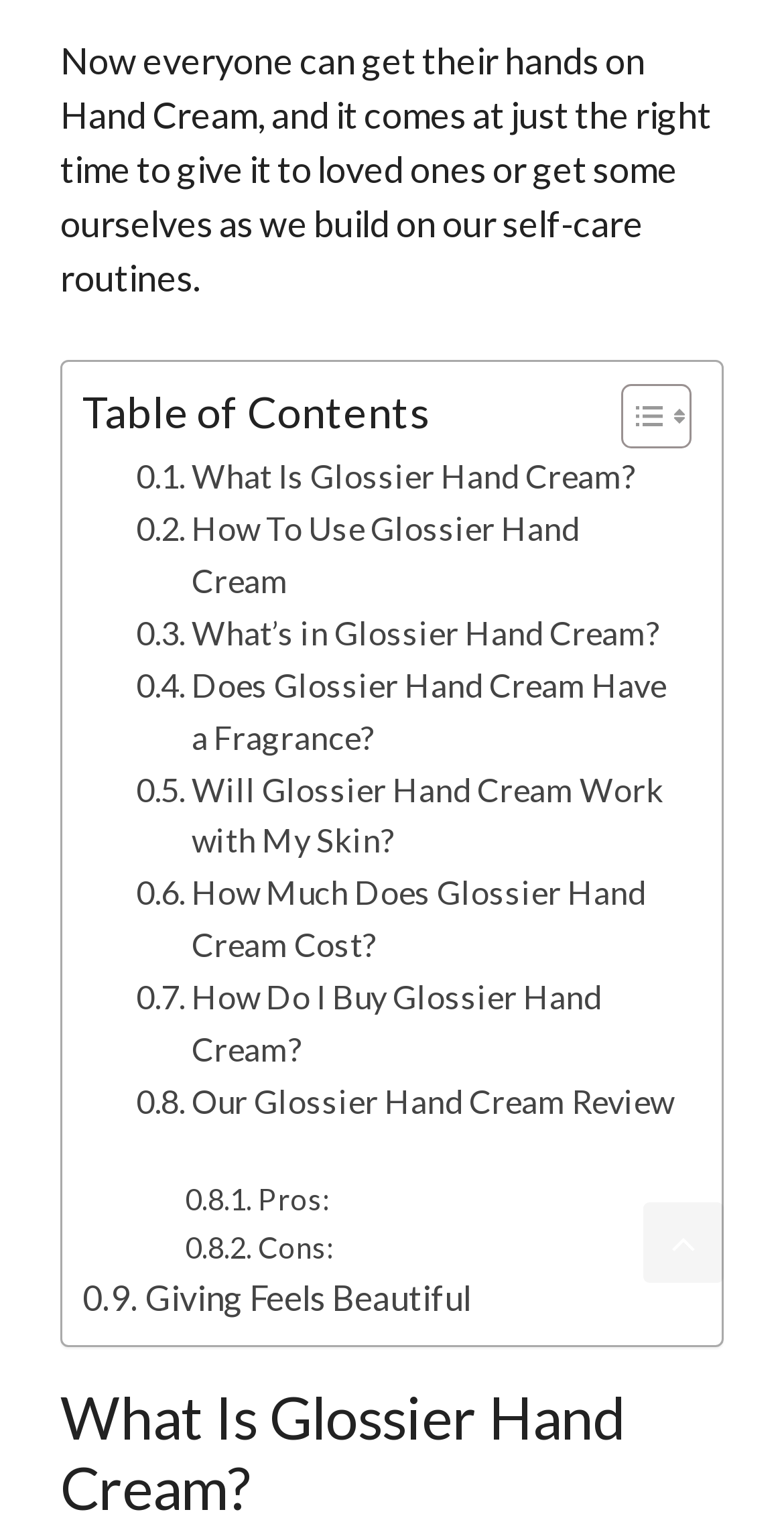What is the theme of the last link in the Table of Contents section?
Please provide a single word or phrase answer based on the image.

Giving Feels Beautiful